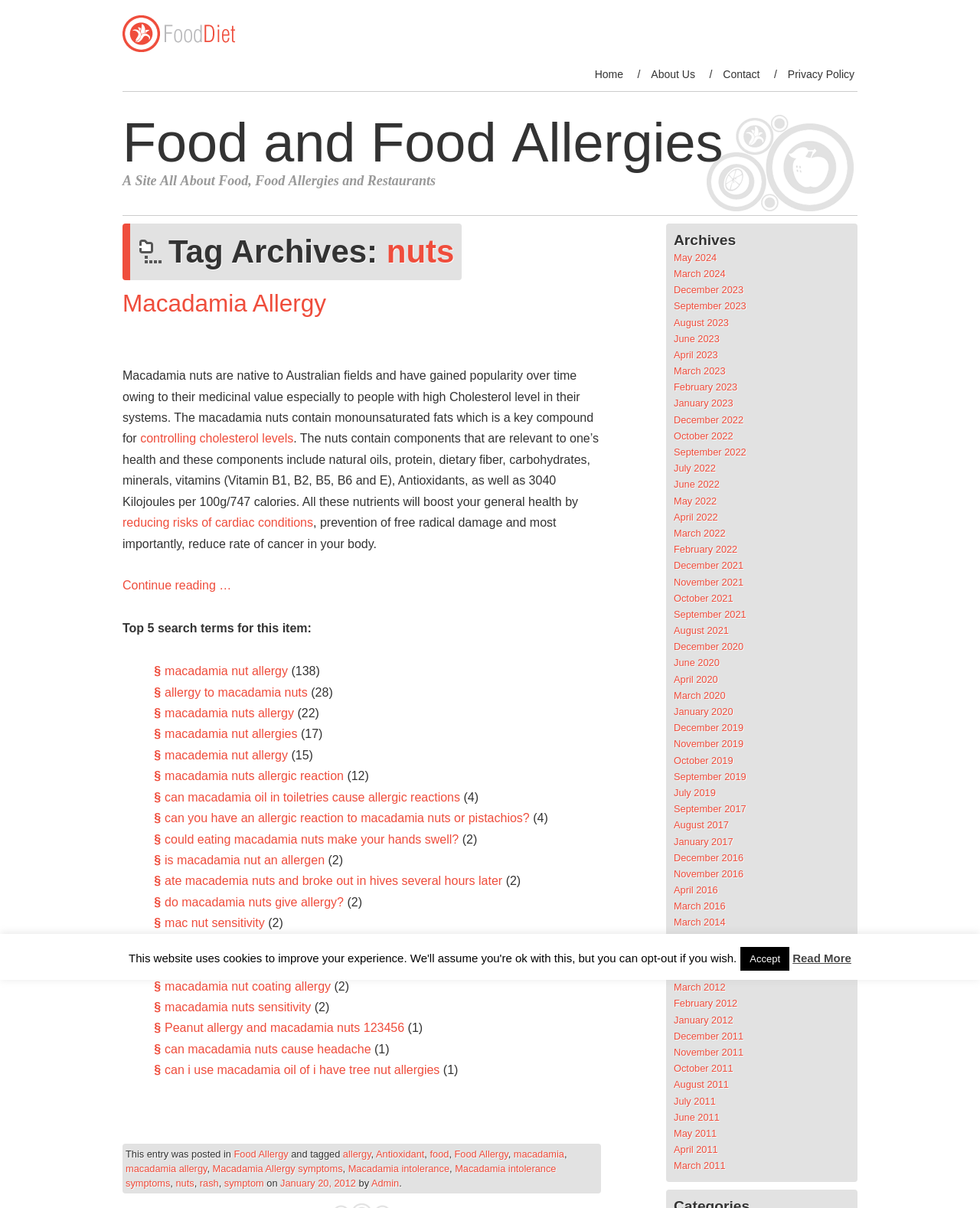Consider the image and give a detailed and elaborate answer to the question: 
What is the top search term related to macadamia nuts?

Based on the webpage, the top search term related to macadamia nuts is 'macadamia nut allergy', which is indicated by the search term list with the highest frequency.